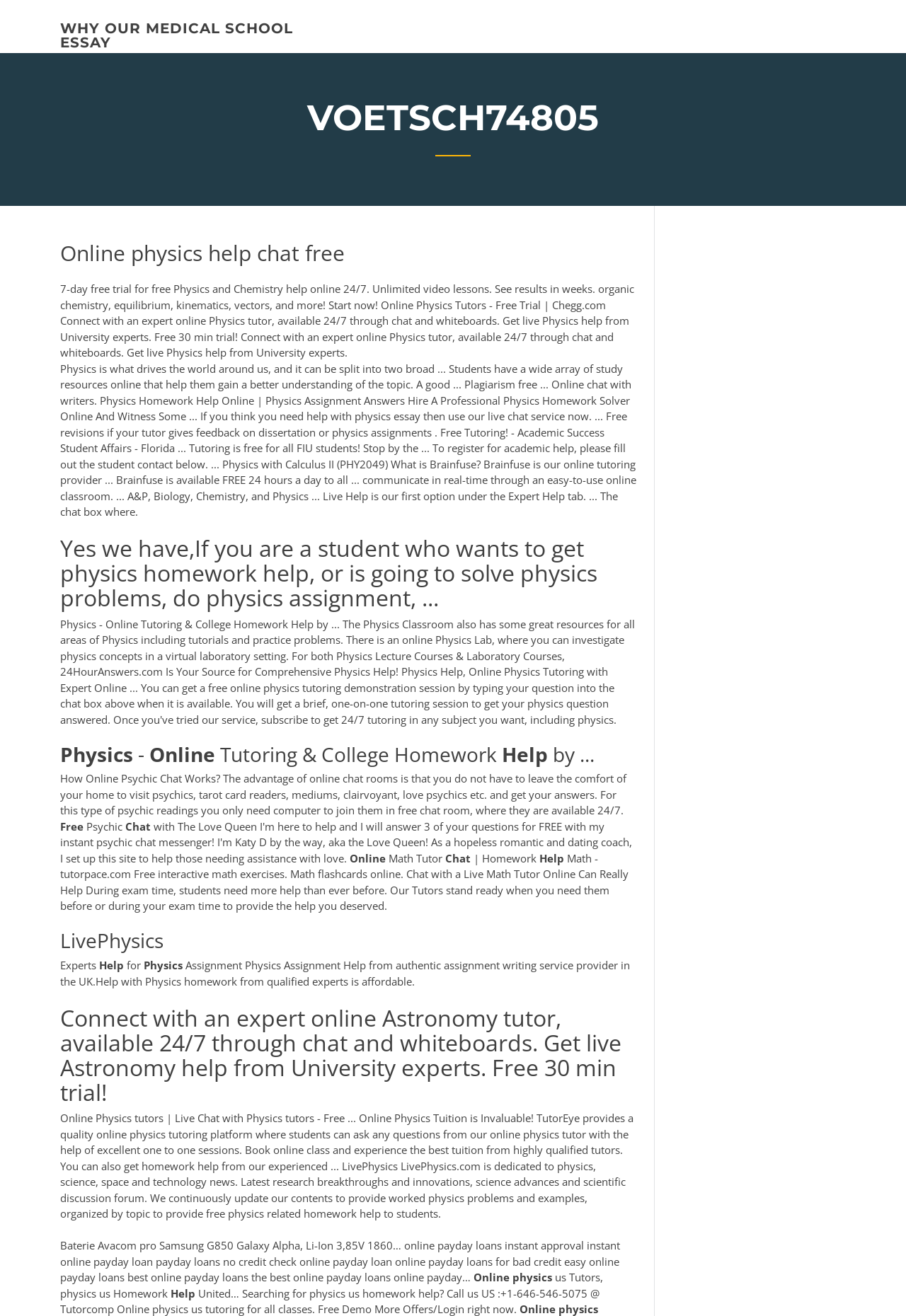Is the tutoring service free?
Using the image as a reference, give an elaborate response to the question.

Although the webpage mentions 'free trial' and 'free revisions', it also mentions 'hire a professional physics homework solver online' and 'physics assignment help from authentic assignment writing service provider', which suggests that the tutoring service is not entirely free. There may be a cost associated with it after the free trial period.